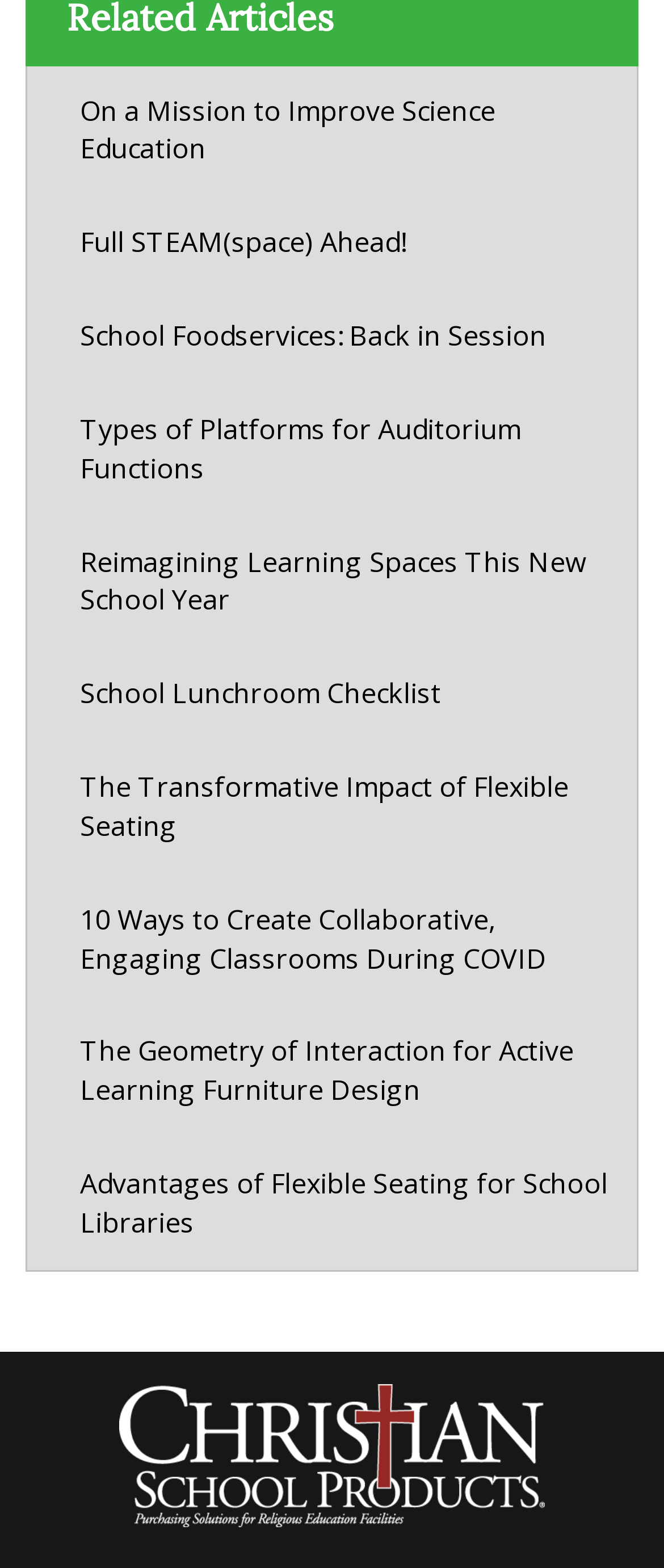What is the theme of the first link?
Provide a well-explained and detailed answer to the question.

The first link on the webpage is titled 'On a Mission to Improve Science Education', which suggests that the theme of this link is related to improving science education.